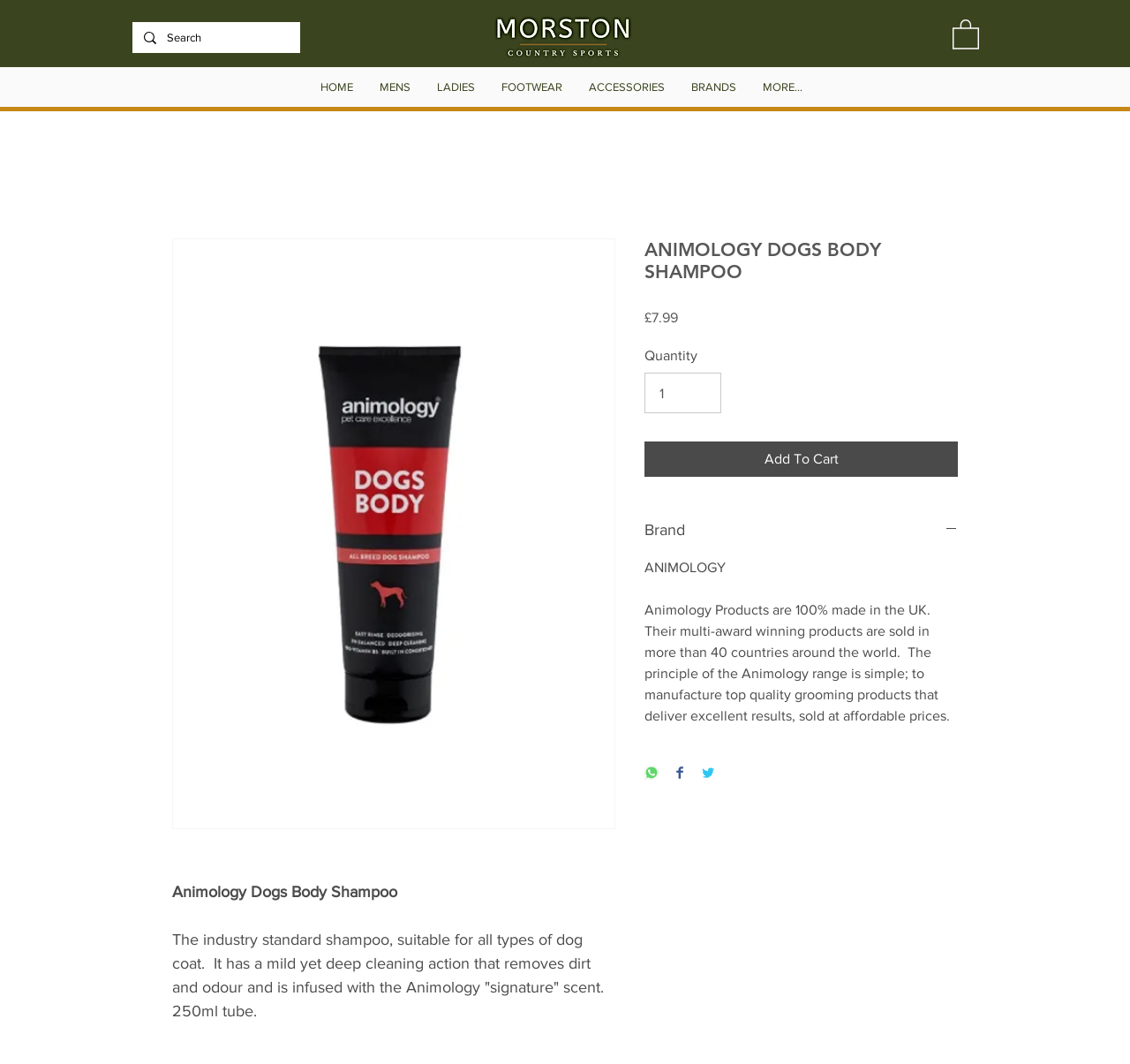Specify the bounding box coordinates of the area that needs to be clicked to achieve the following instruction: "Search for products".

[0.148, 0.022, 0.232, 0.05]